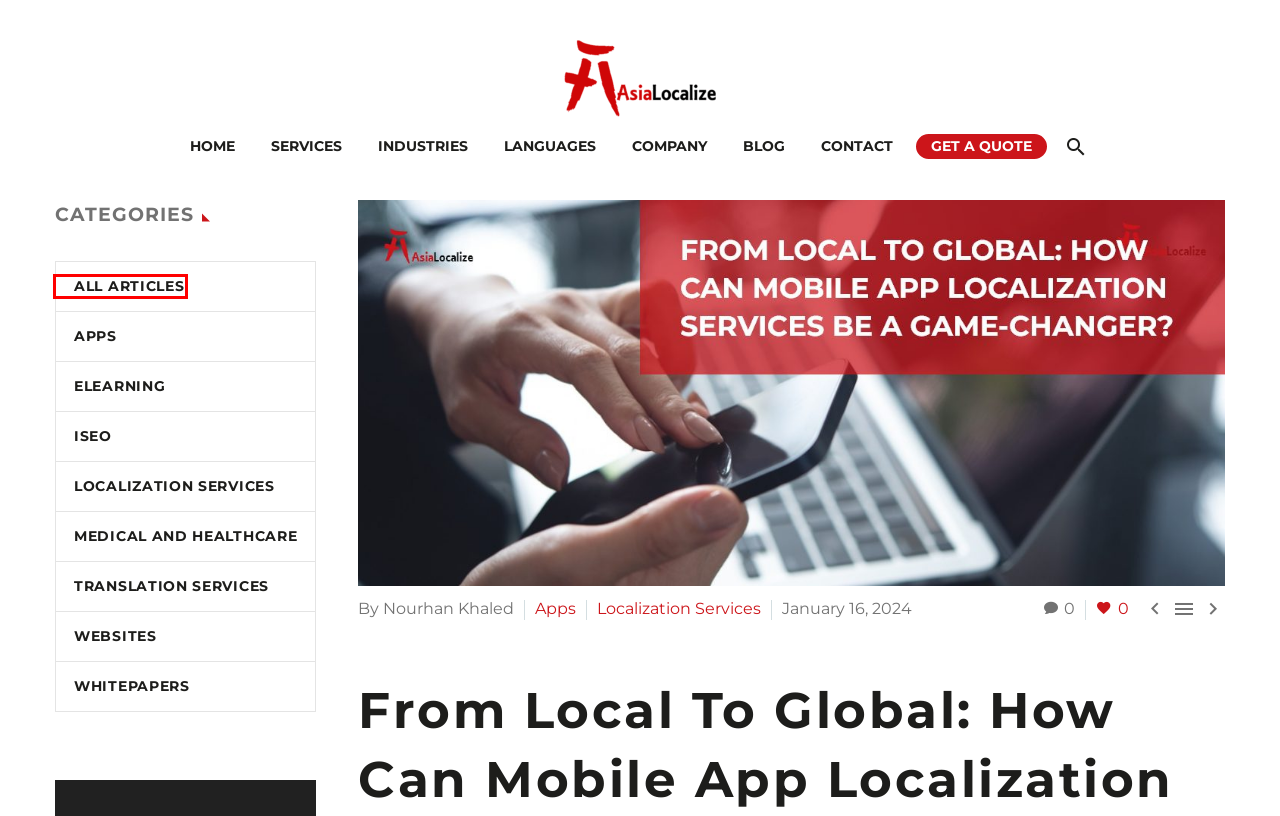Review the screenshot of a webpage that includes a red bounding box. Choose the most suitable webpage description that matches the new webpage after clicking the element within the red bounding box. Here are the candidates:
A. Asian Languages Translation | AsiaLocalize
B. Asian Translation and Localization Services | AsiaLocalize
C. Chinese SEO and Social Media Localization: On Track for Global Success
D. Get a Quote | AsiaLocalize
E. Translation and Localization Services | AsiaLocalize
F. ISEO Archives | AsiaLocalize
G. Websites Archives | AsiaLocalize
H. All Articles Archives | AsiaLocalize

H